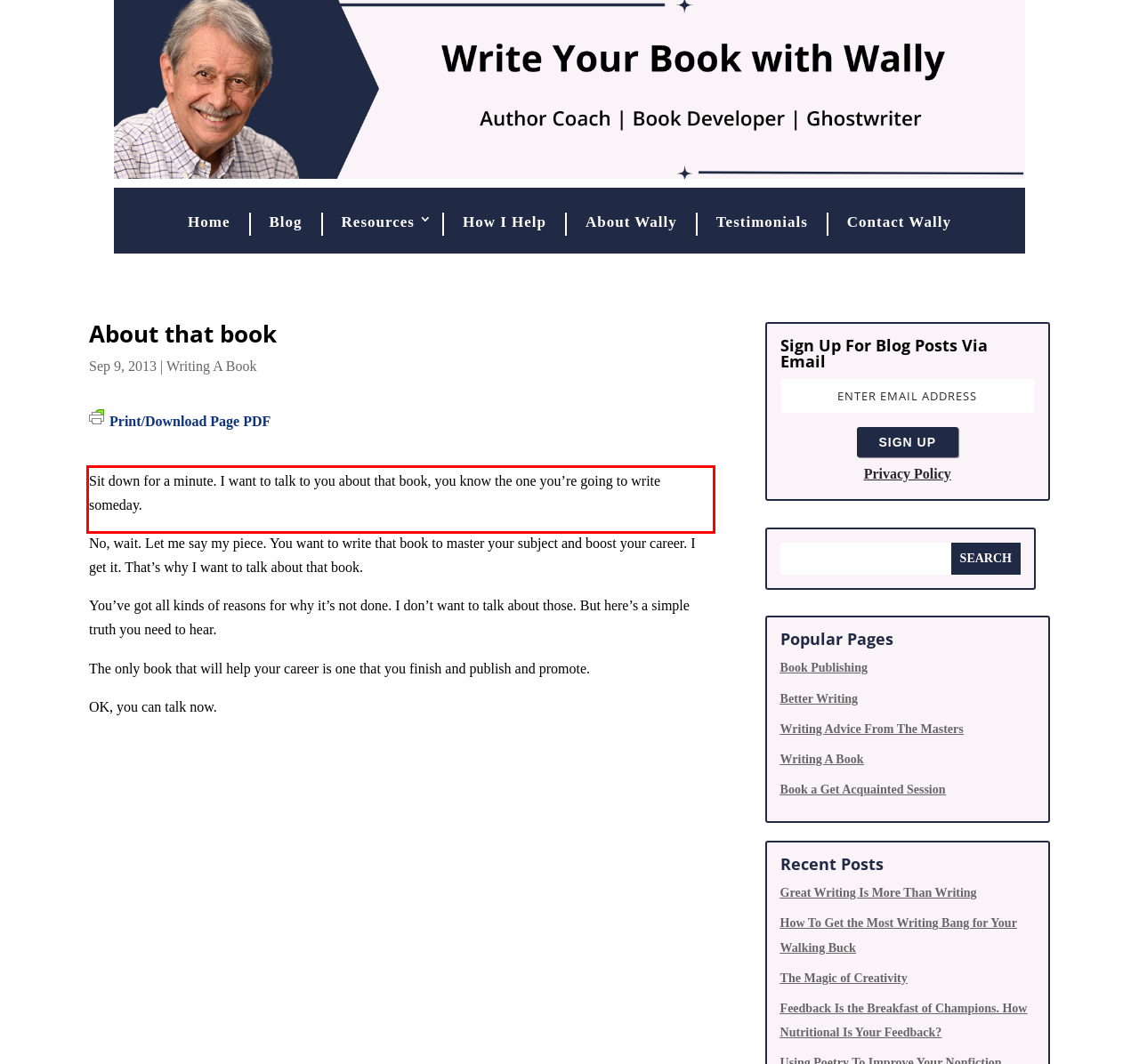Identify and extract the text within the red rectangle in the screenshot of the webpage.

Sit down for a minute. I want to talk to you about that book, you know the one you’re going to write someday.